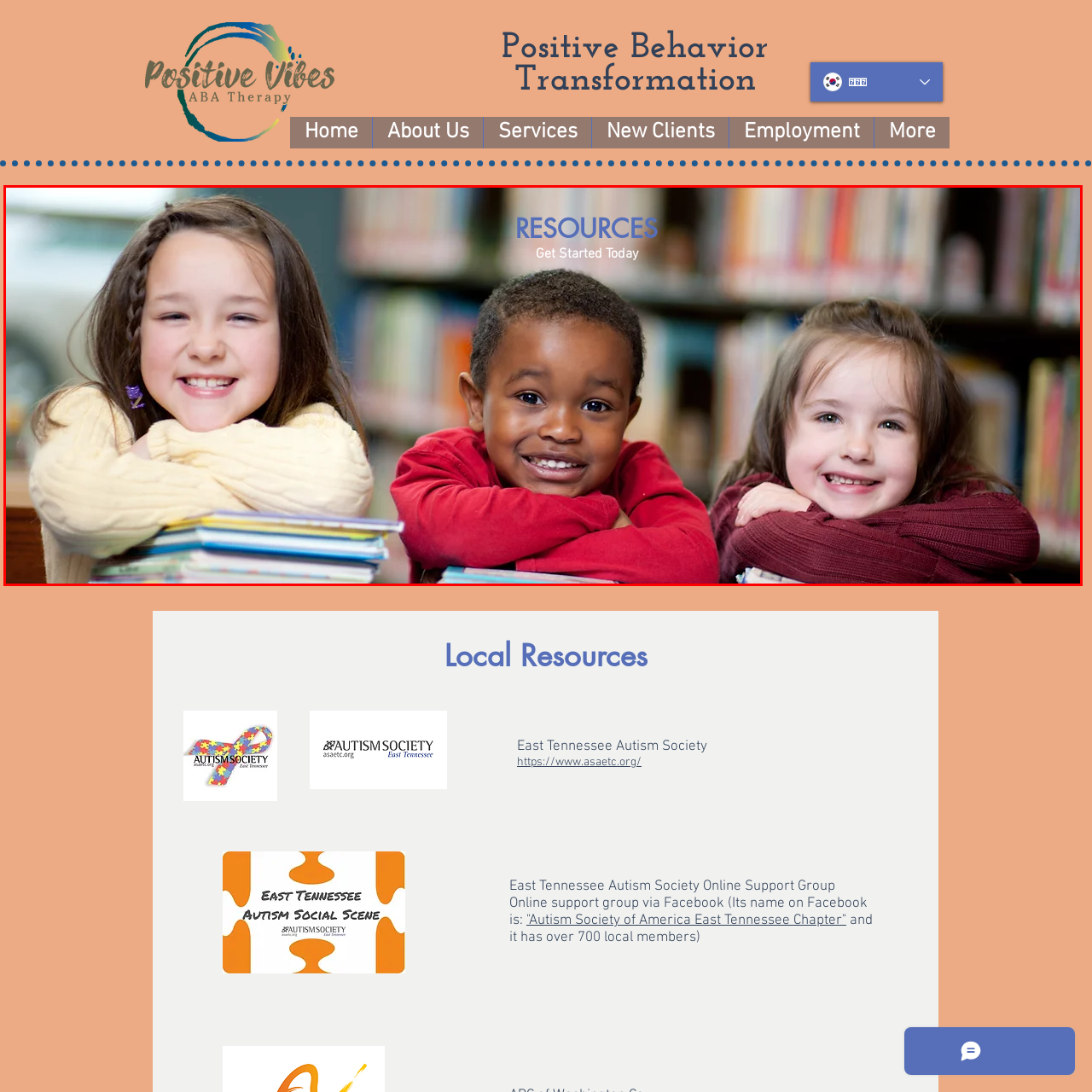What is written above the children?
Take a close look at the image within the red bounding box and respond to the question with detailed information.

I looked at the image and found that above the children, the words 'RESOURCES' and 'Get Started Today' are prominently displayed, suggesting a focus on educational materials and support services available to children and their families.